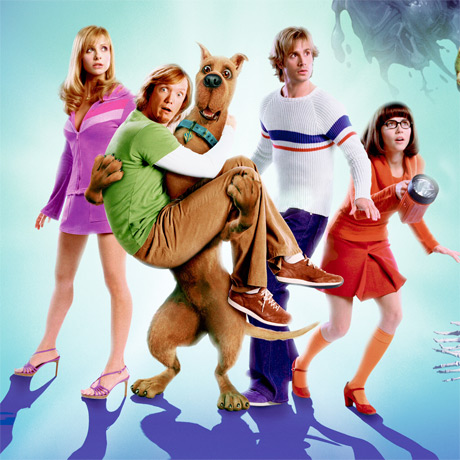What is Velma holding in the image?
Using the information from the image, provide a comprehensive answer to the question.

On the far right of the image, Velma completes the ensemble, clutching a container with a serious expression, showcasing her intelligence and resourcefulness in solving mysteries, which is a characteristic trait of her personality.